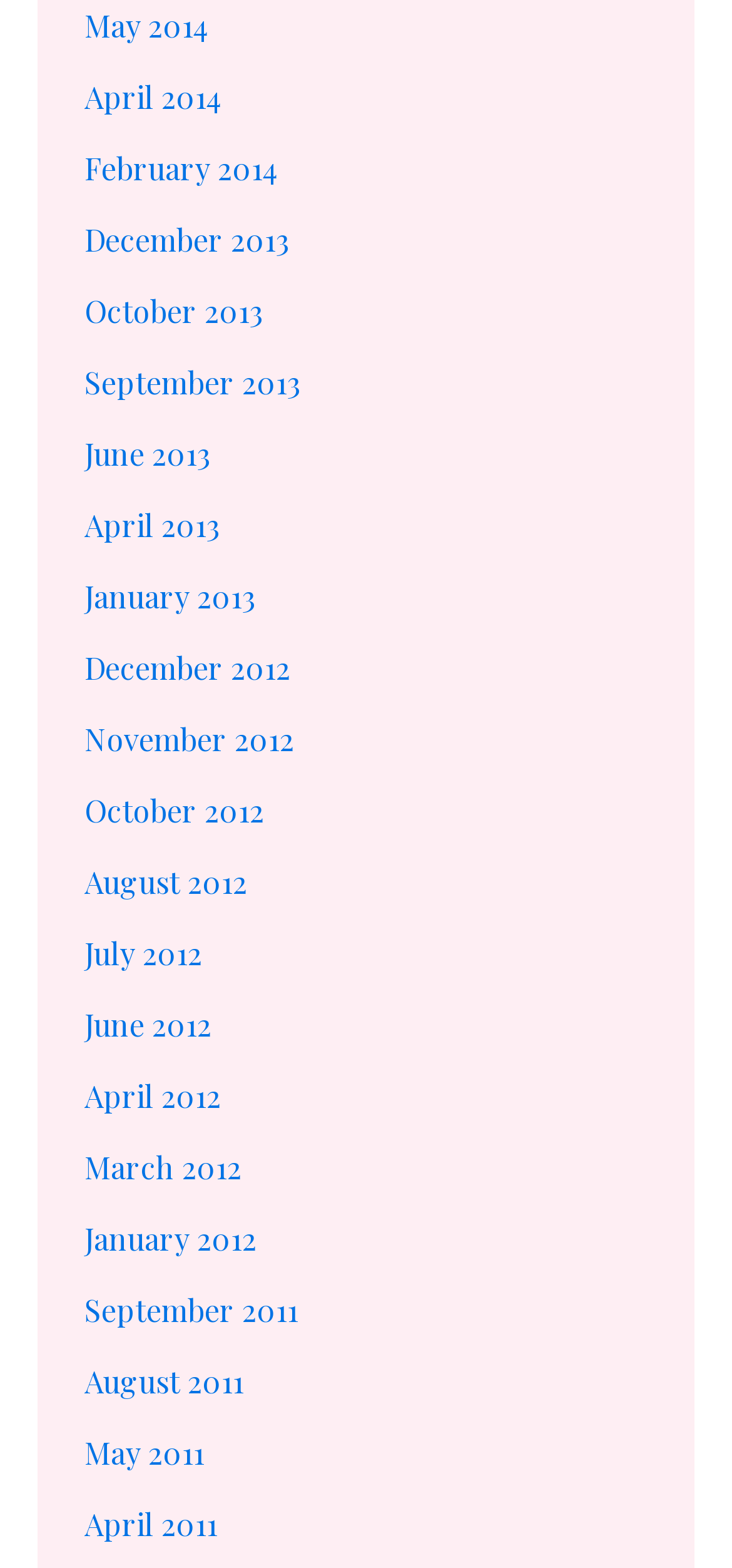Show the bounding box coordinates of the element that should be clicked to complete the task: "view February 2014".

[0.115, 0.094, 0.382, 0.119]